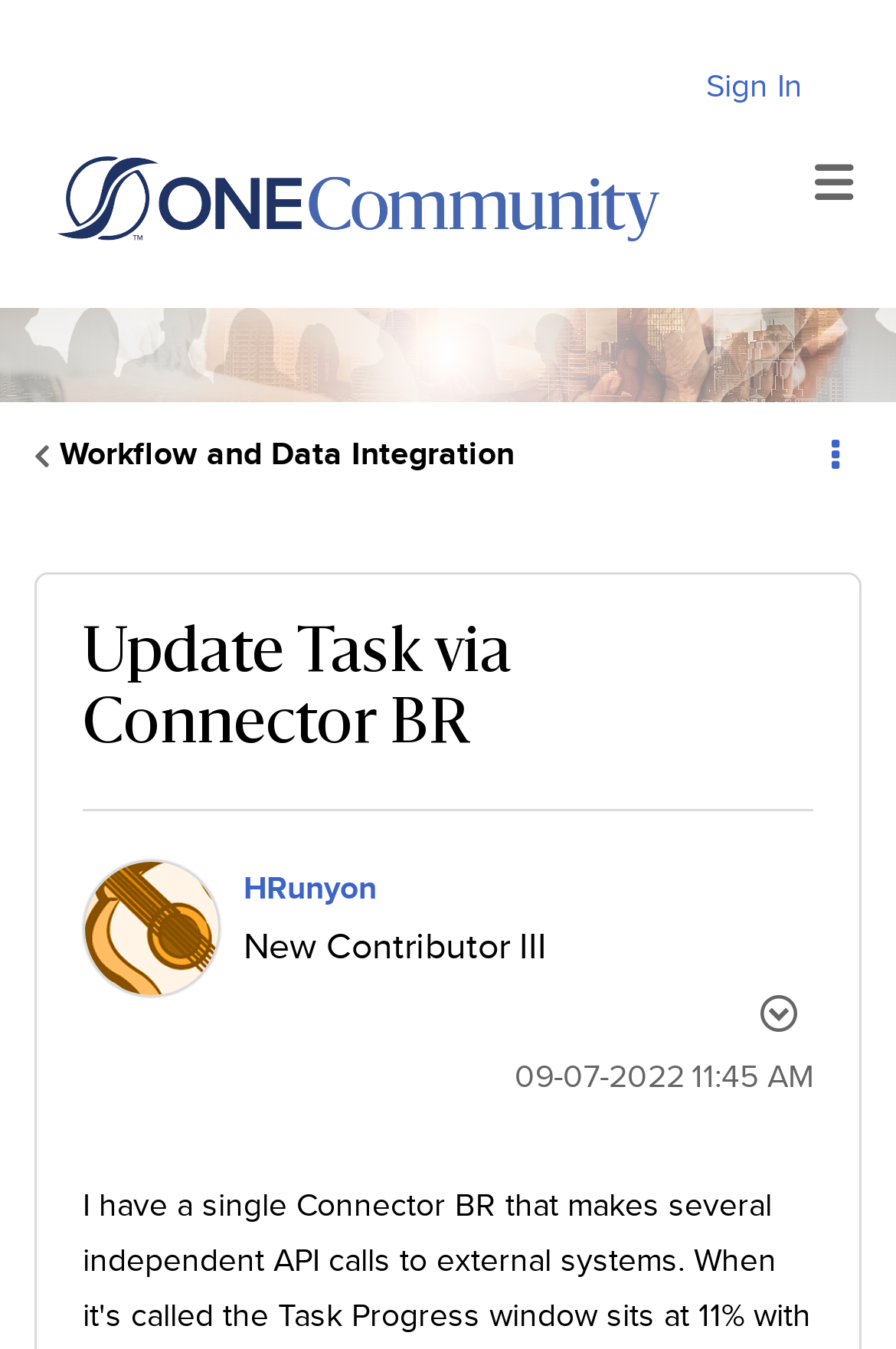Provide a brief response to the question below using one word or phrase:
What is the username of the user who posted the update?

HRunyon